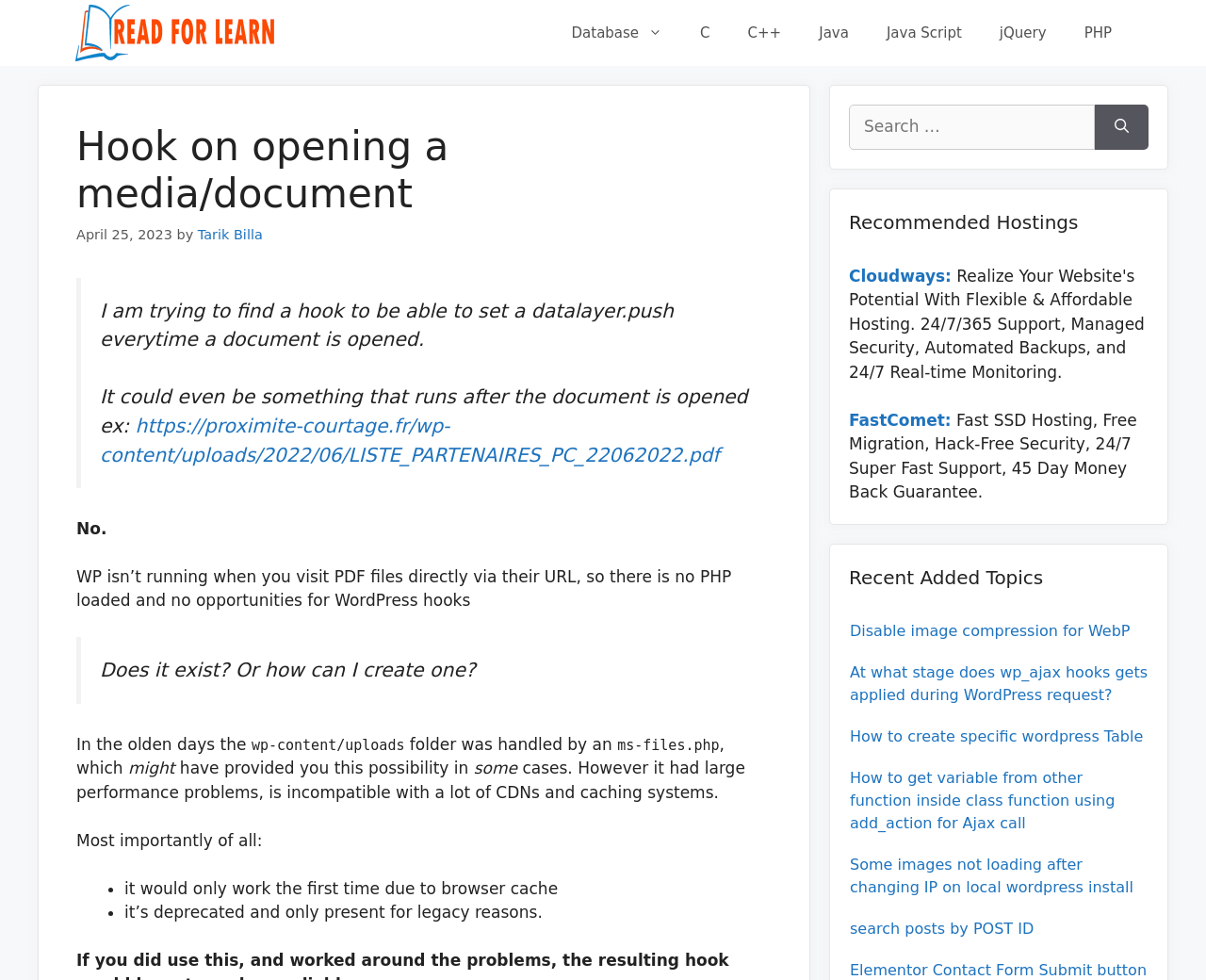Locate the UI element described as follows: "Disable image compression for WebP". Return the bounding box coordinates as four float numbers between 0 and 1 in the order [left, top, right, bottom].

[0.705, 0.634, 0.937, 0.652]